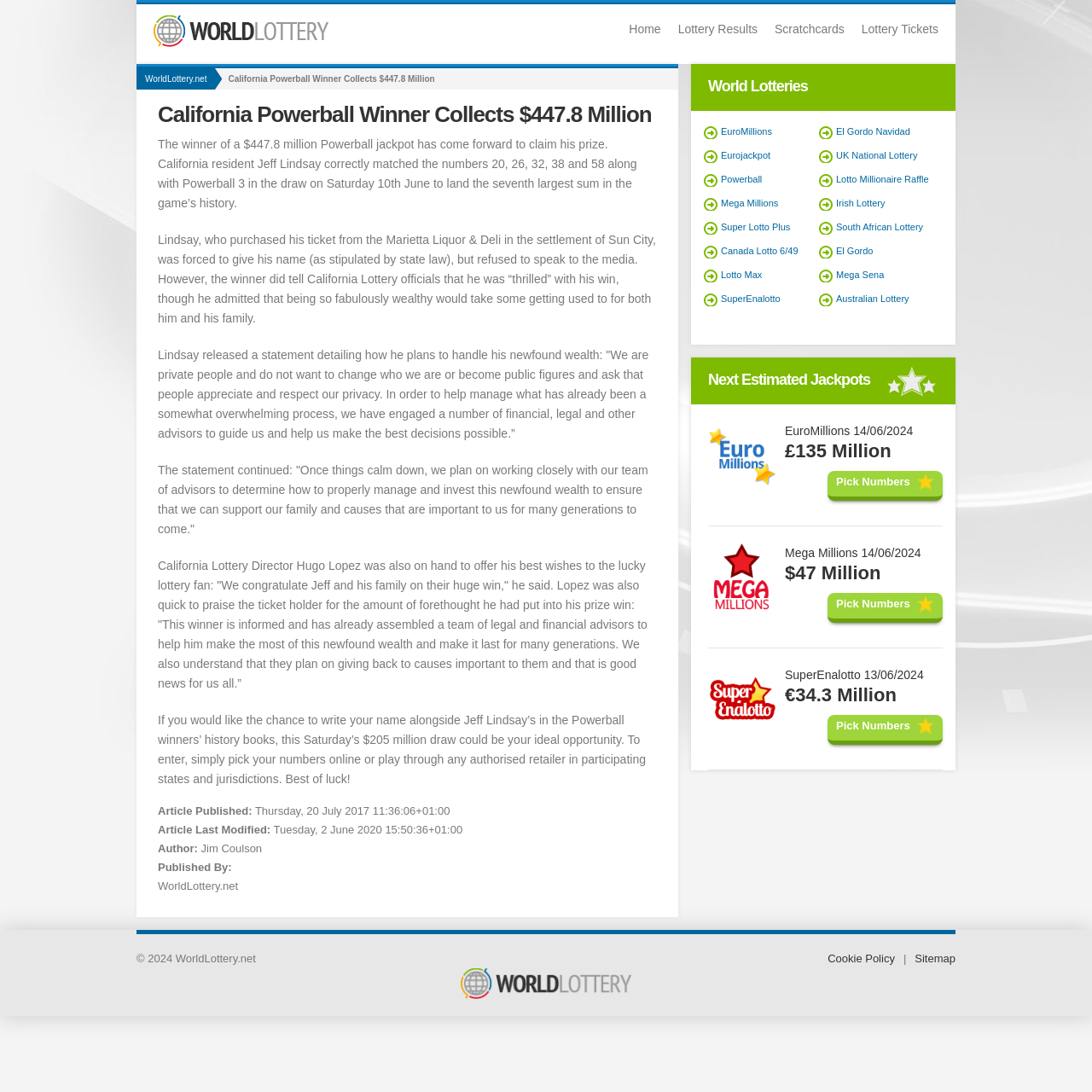Describe the webpage meticulously, covering all significant aspects.

This webpage is about a California Powerball winner who has claimed a $447.8 million jackpot. The page has a header section with links to "World Lottery", "Home", "Lottery Results", "Scratchcards", and "Lottery Tickets". Below the header, there is a large heading that reads "California Powerball Winner Collects $447.8 Million". 

The main content of the page is divided into several paragraphs that provide details about the winner, Jeff Lindsay, who correctly matched the numbers to win the seventh largest sum in the game's history. The paragraphs also include quotes from Lindsay and California Lottery Director Hugo Lopez. 

On the right side of the page, there is a section with links to various lotteries, including EuroMillions, Eurojackpot, Powerball, and others. Below this section, there is a "Next Estimated Jackpots" section that displays the latest results and estimated jackpots for EuroMillions, Mega Millions, and SuperEnalotto, along with links to pick numbers for each lottery.

At the bottom of the page, there is a footer section with copyright information, a link to the Cookie Policy, a Sitemap link, and an image of the WorldLottery.net logo.